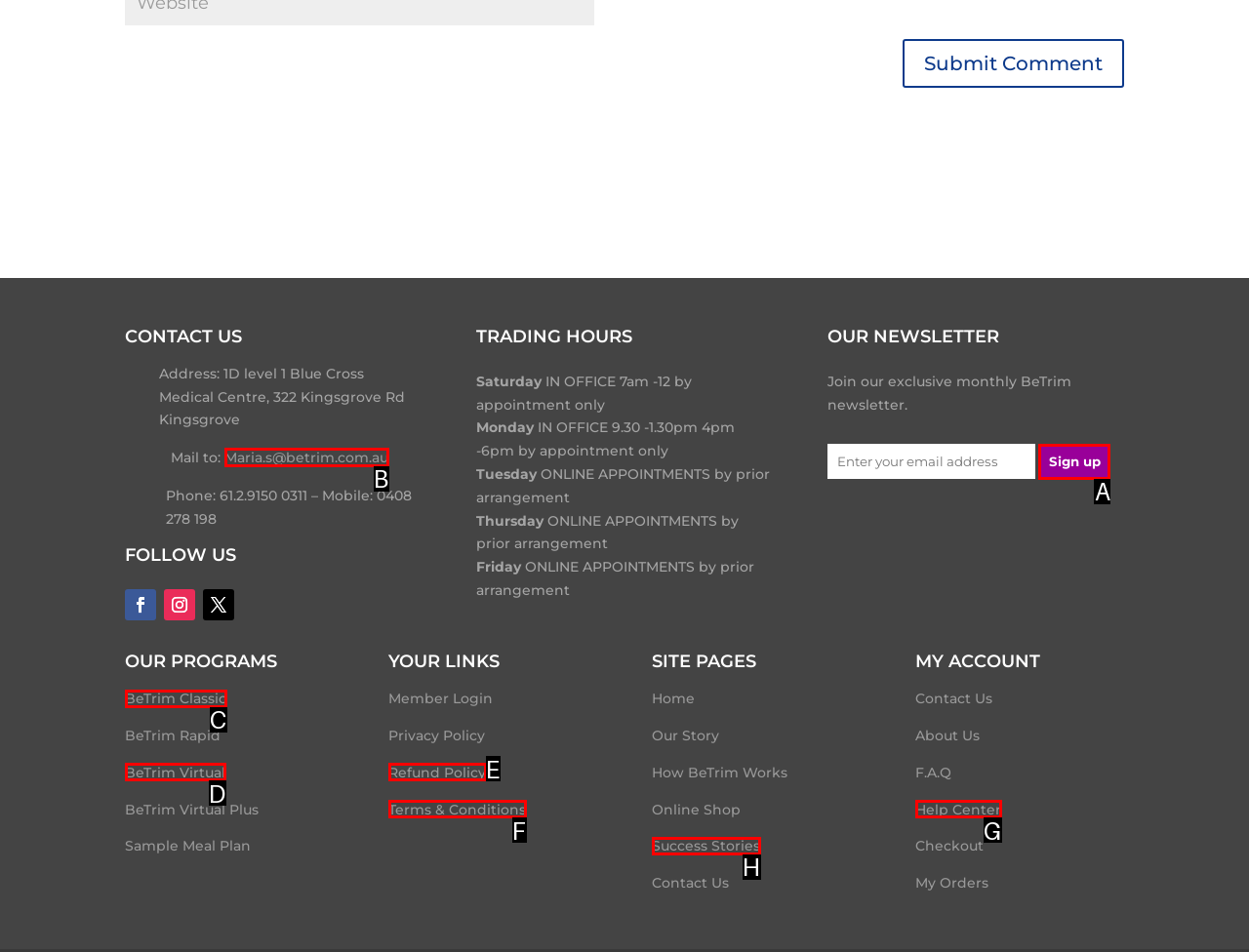Determine the HTML element to click for the instruction: Send an email to Maria.
Answer with the letter corresponding to the correct choice from the provided options.

B